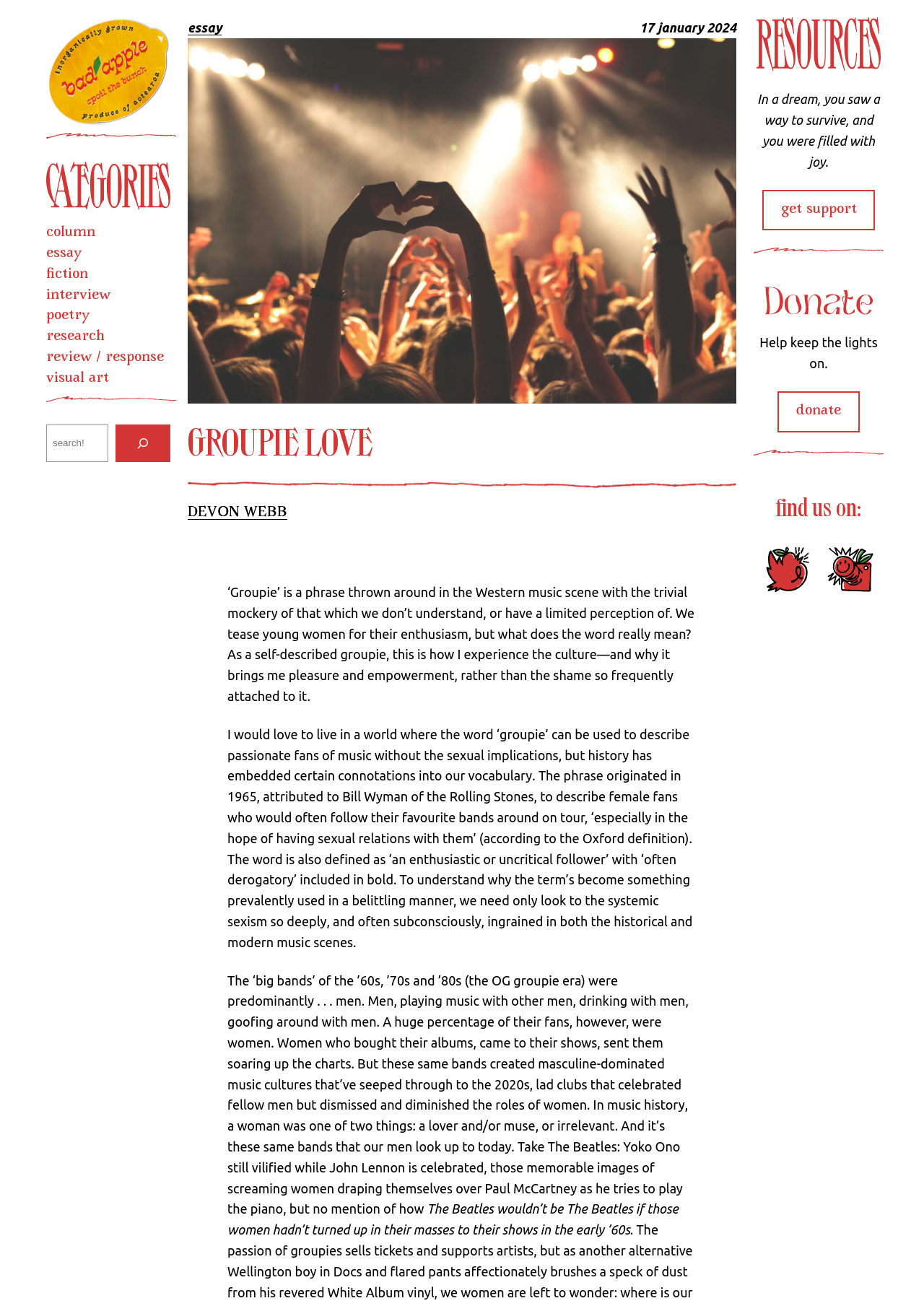Using the information in the image, could you please answer the following question in detail:
How can one support the website?

The way to support the website can be found in the figure element with the image 'DONATE'. The static text 'Help keep the lights on' and the link 'donate' suggest that one can support the website by donating.